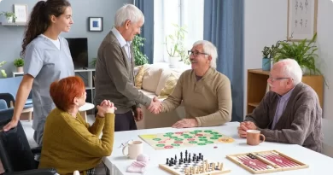What type of games are on the table?
Answer the question based on the image using a single word or a brief phrase.

board games